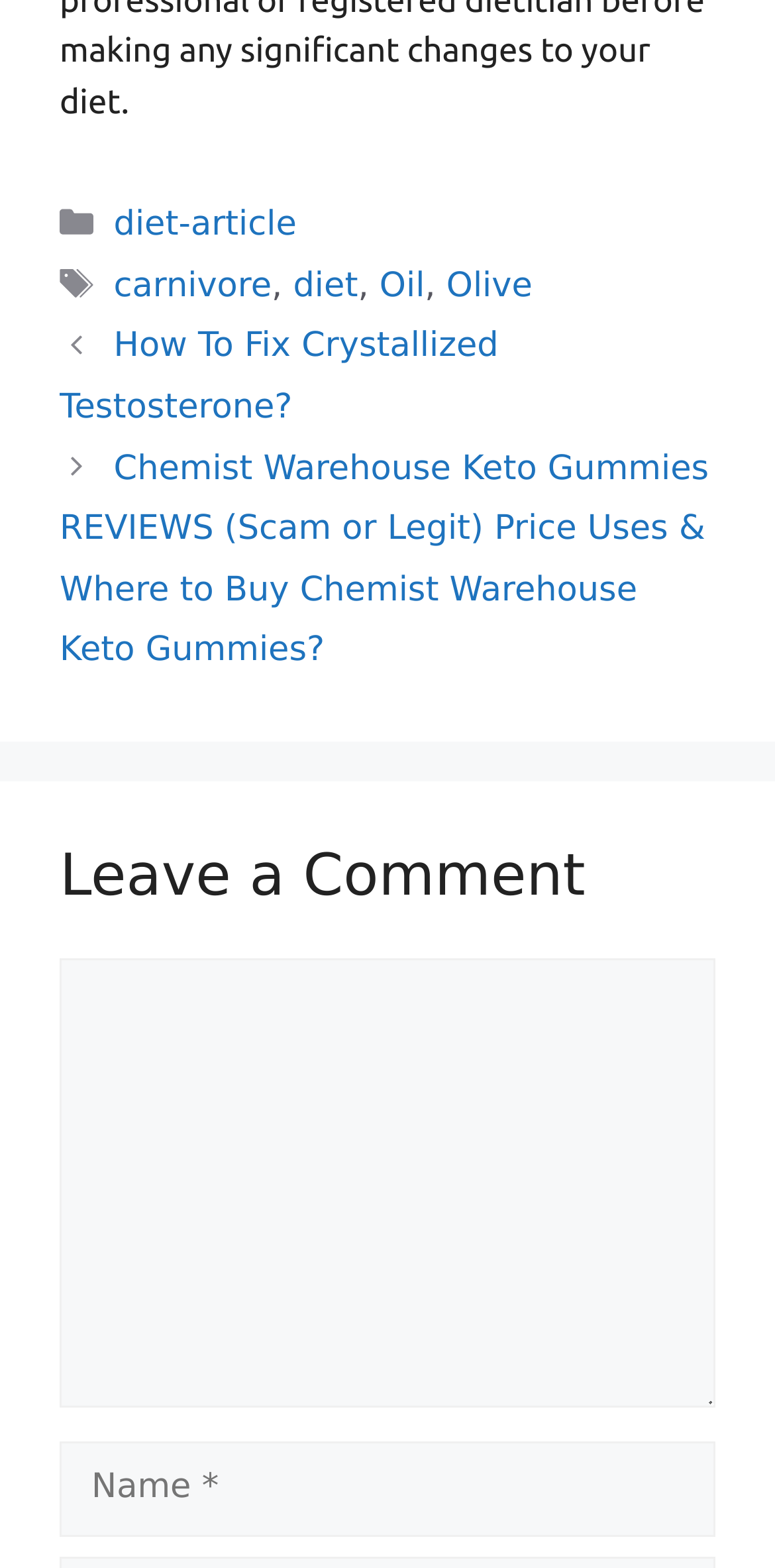Provide the bounding box coordinates of the UI element this sentence describes: "parent_node: Comment name="comment"".

[0.077, 0.611, 0.923, 0.897]